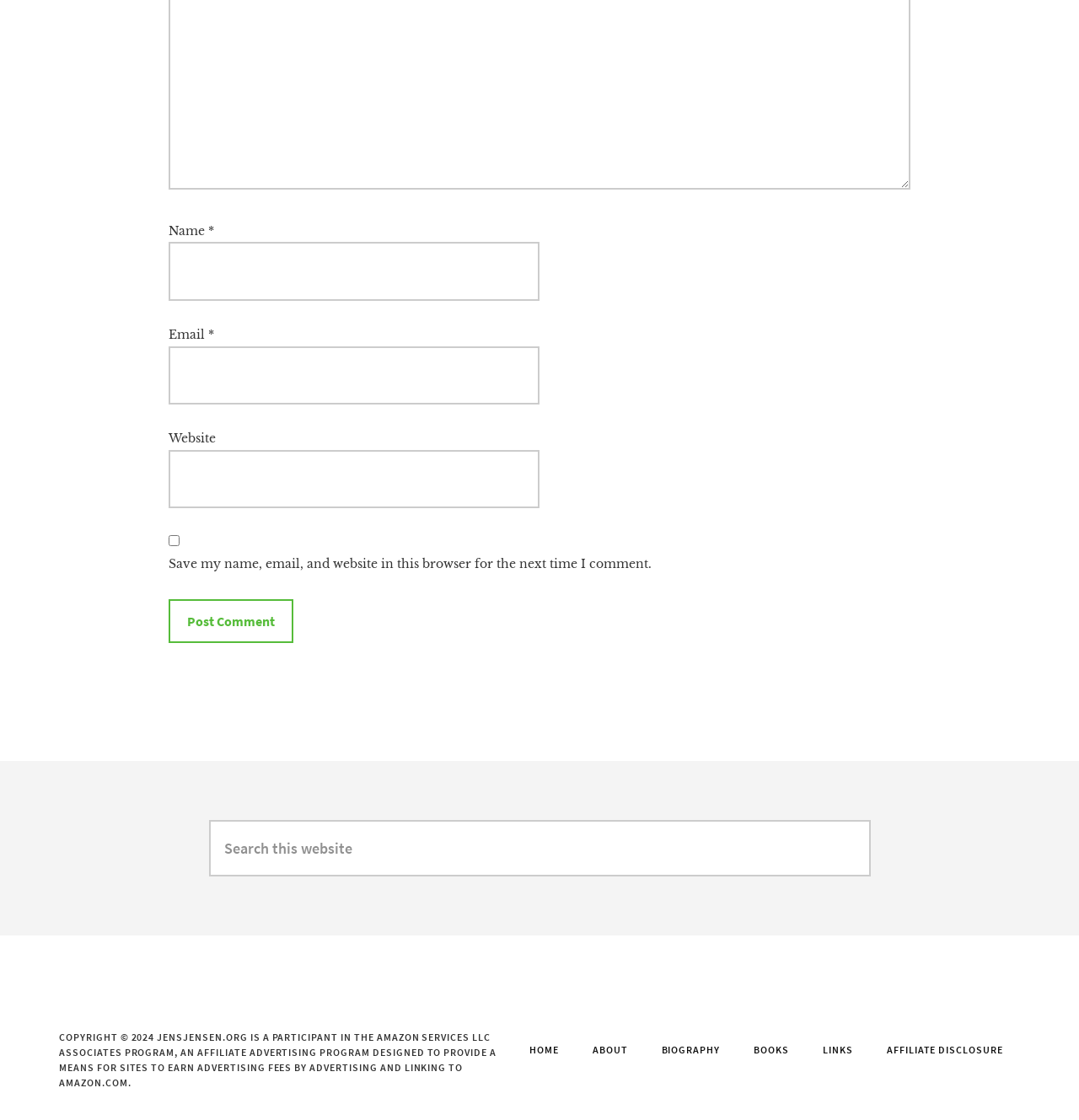What is the purpose of the checkbox?
Please answer using one word or phrase, based on the screenshot.

Save comment information